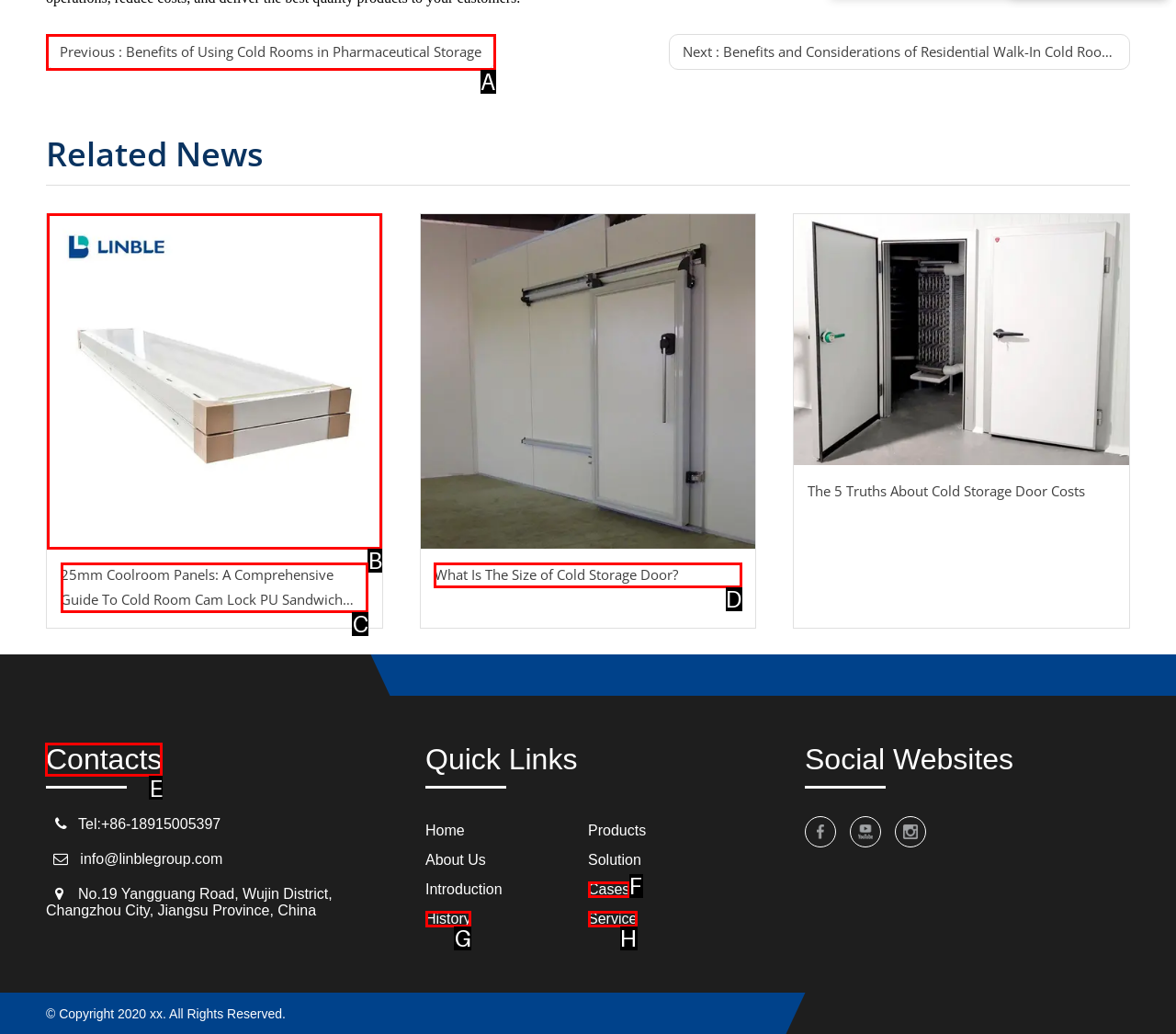Select the correct option from the given choices to perform this task: Contact us. Provide the letter of that option.

E